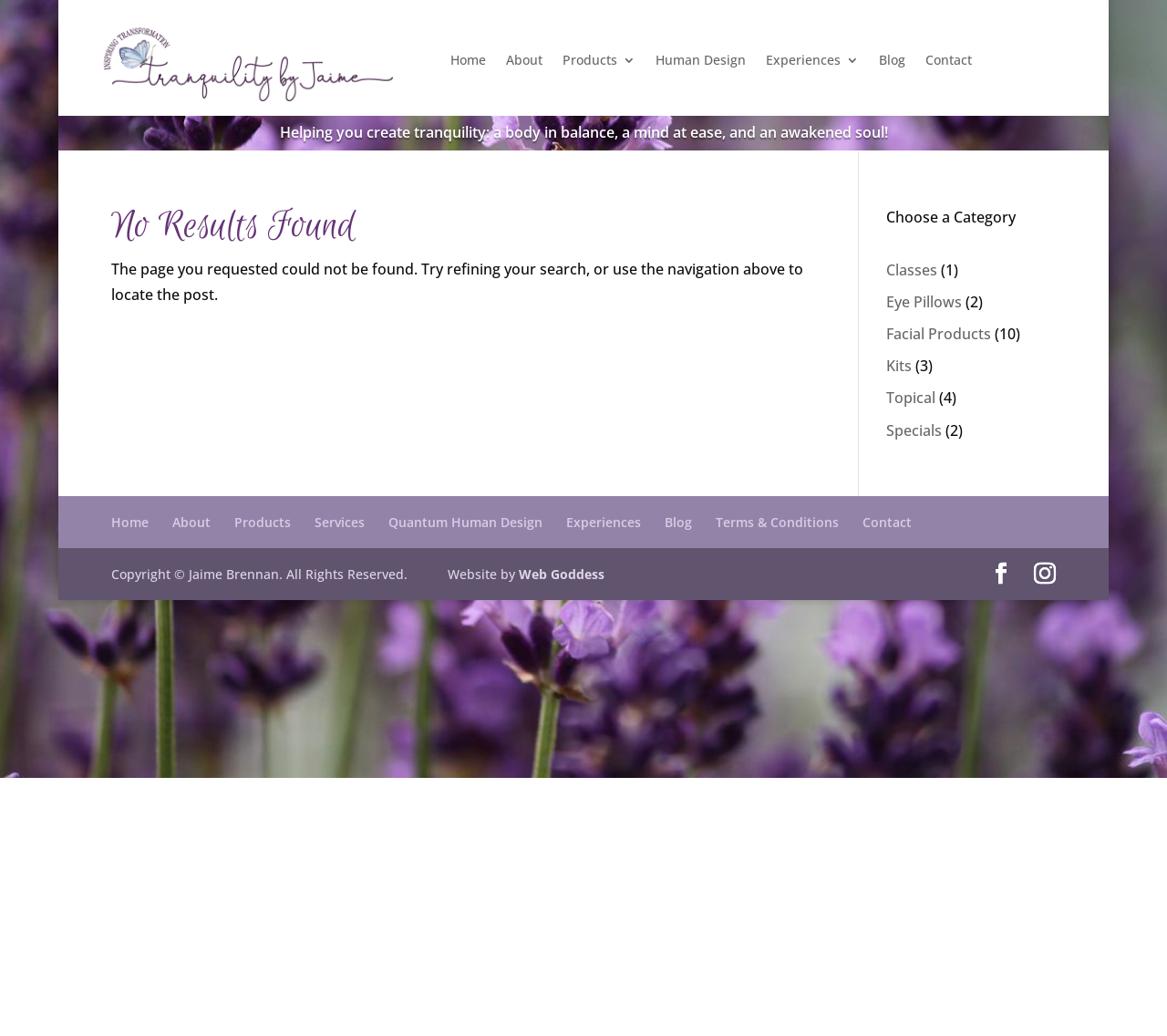What is the name of the website owner?
Please give a detailed and elaborate answer to the question.

I found the name 'Jaime Brennan' in the link 'Tranquility by Jaime Brennan' at the top of the page, and also in the copyright information at the bottom of the page.